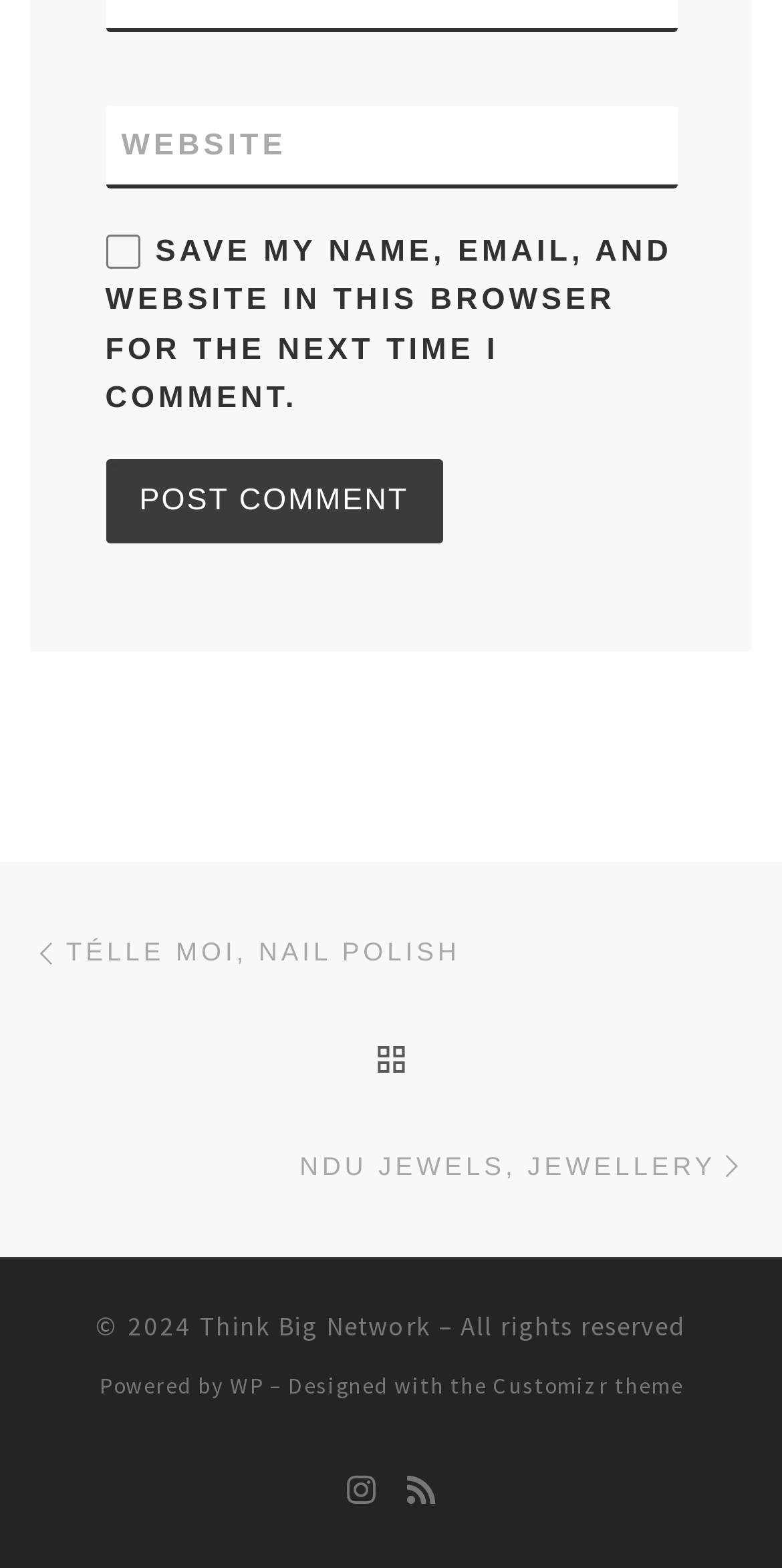Using the image as a reference, answer the following question in as much detail as possible:
How many social media links are there at the bottom?

At the bottom of the webpage, there are two social media links: 'Follow us on Instagram' and 'Subscribe to my rss feed'.